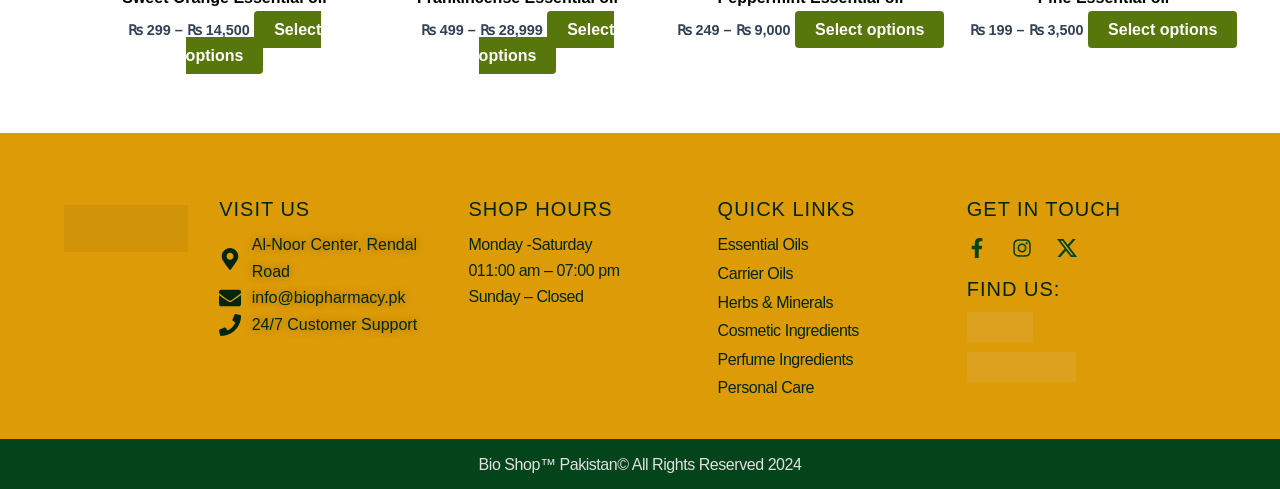Can you pinpoint the bounding box coordinates for the clickable element required for this instruction: "Get in touch through email"? The coordinates should be four float numbers between 0 and 1, i.e., [left, top, right, bottom].

[0.171, 0.583, 0.317, 0.637]